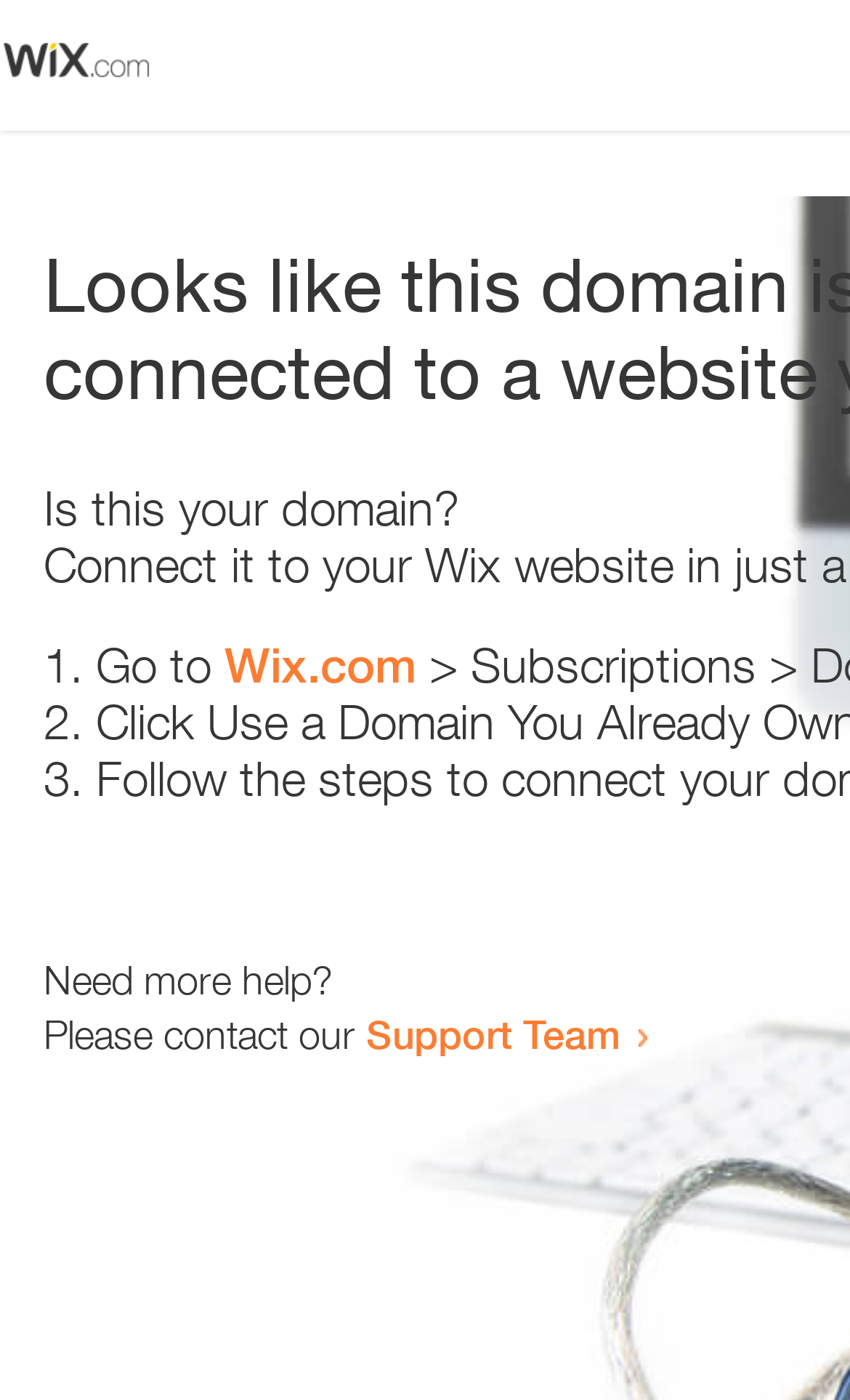What is the domain being referred to?
Respond to the question with a well-detailed and thorough answer.

The webpage contains a link 'Wix.com' which suggests that the domain being referred to is Wix.com. This can be inferred from the context of the sentence 'Go to Wix.com'.